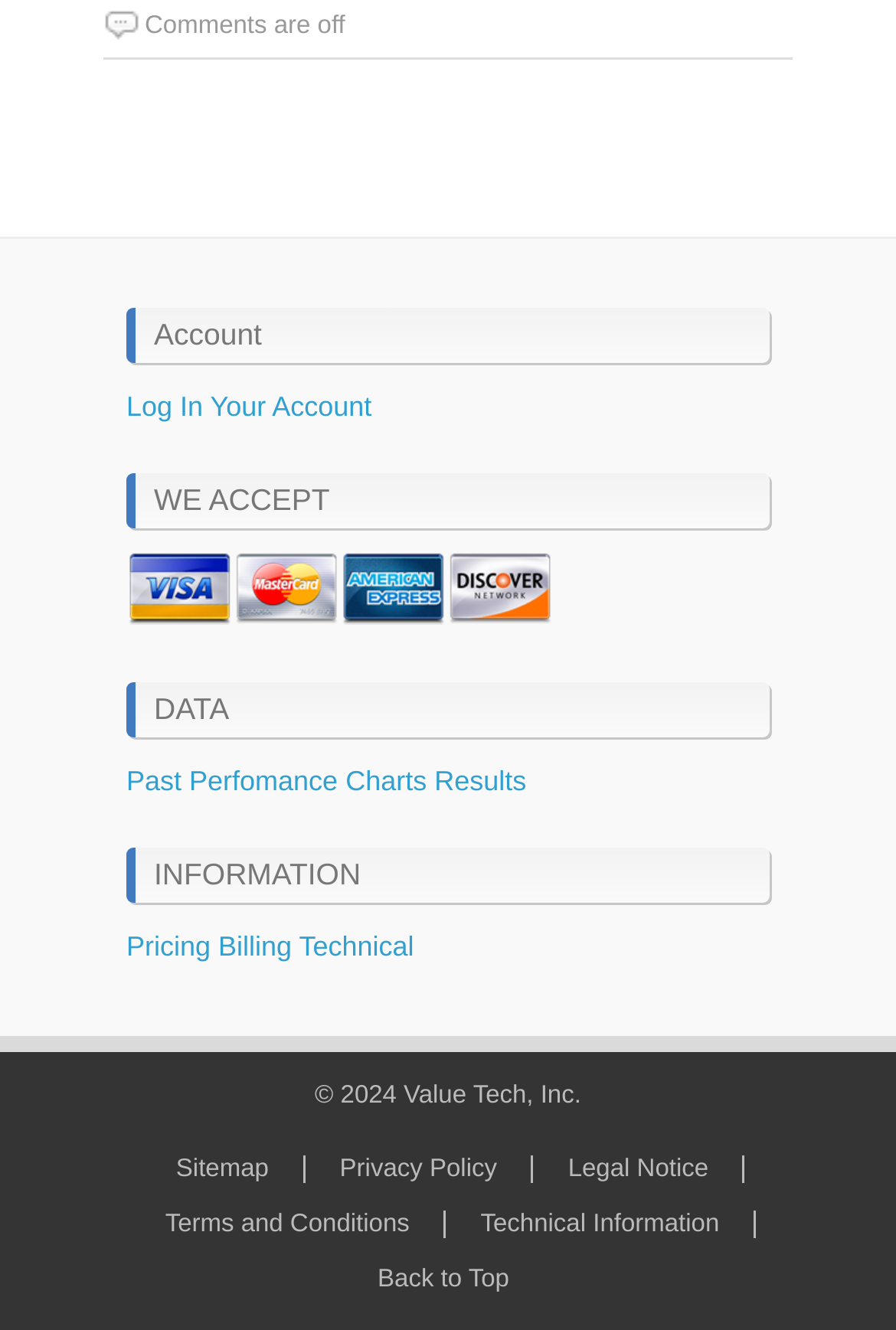What is the text above the image?
Kindly answer the question with as much detail as you can.

The image is located in the middle of the webpage, and above it, there is a static text that says 'WE ACCEPT'.